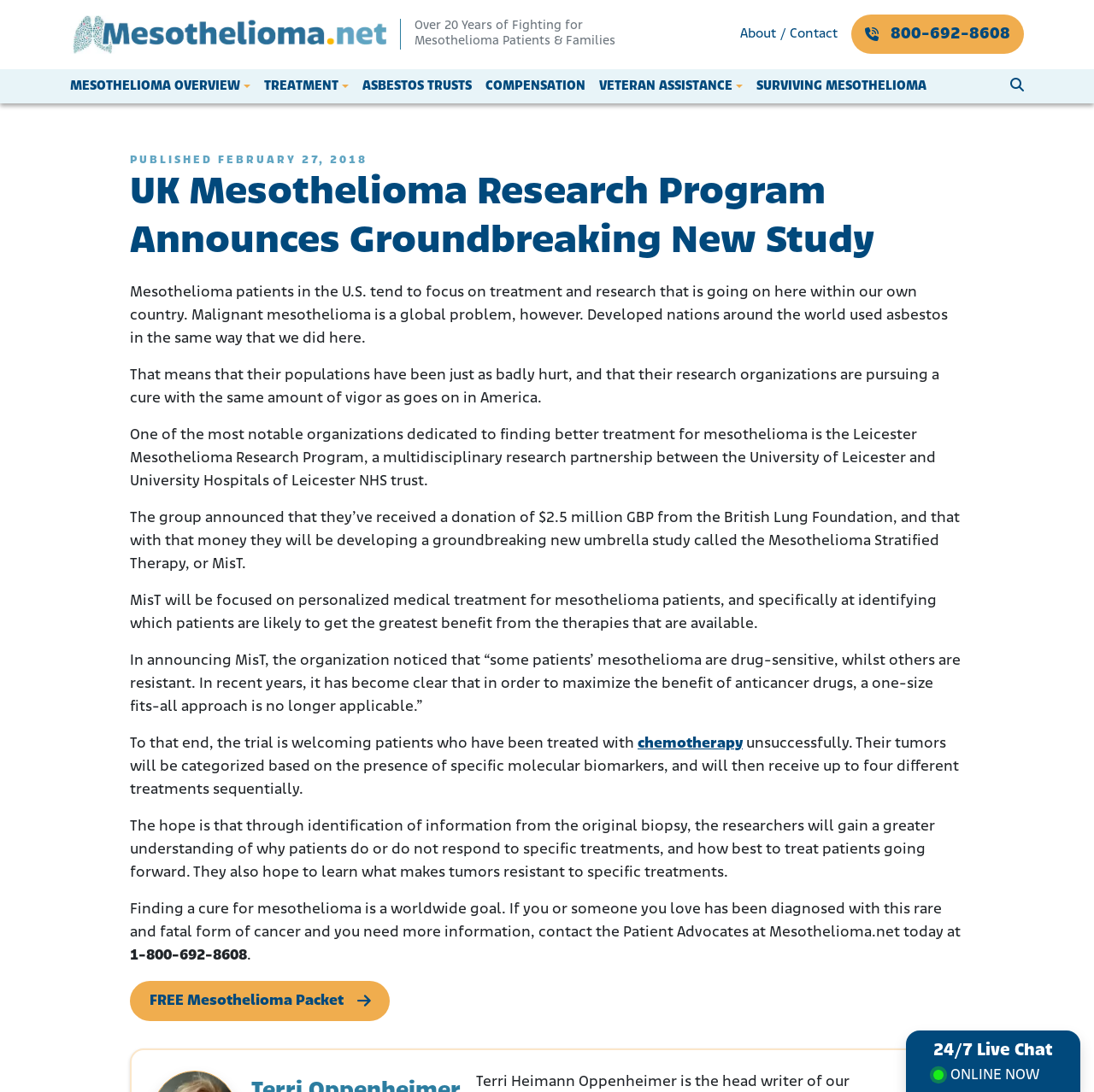Given the element description, predict the bounding box coordinates in the format (top-left x, top-left y, bottom-right x, bottom-right y). Make sure all values are between 0 and 1. Here is the element description: Surviving Mesothelioma

[0.692, 0.063, 0.847, 0.094]